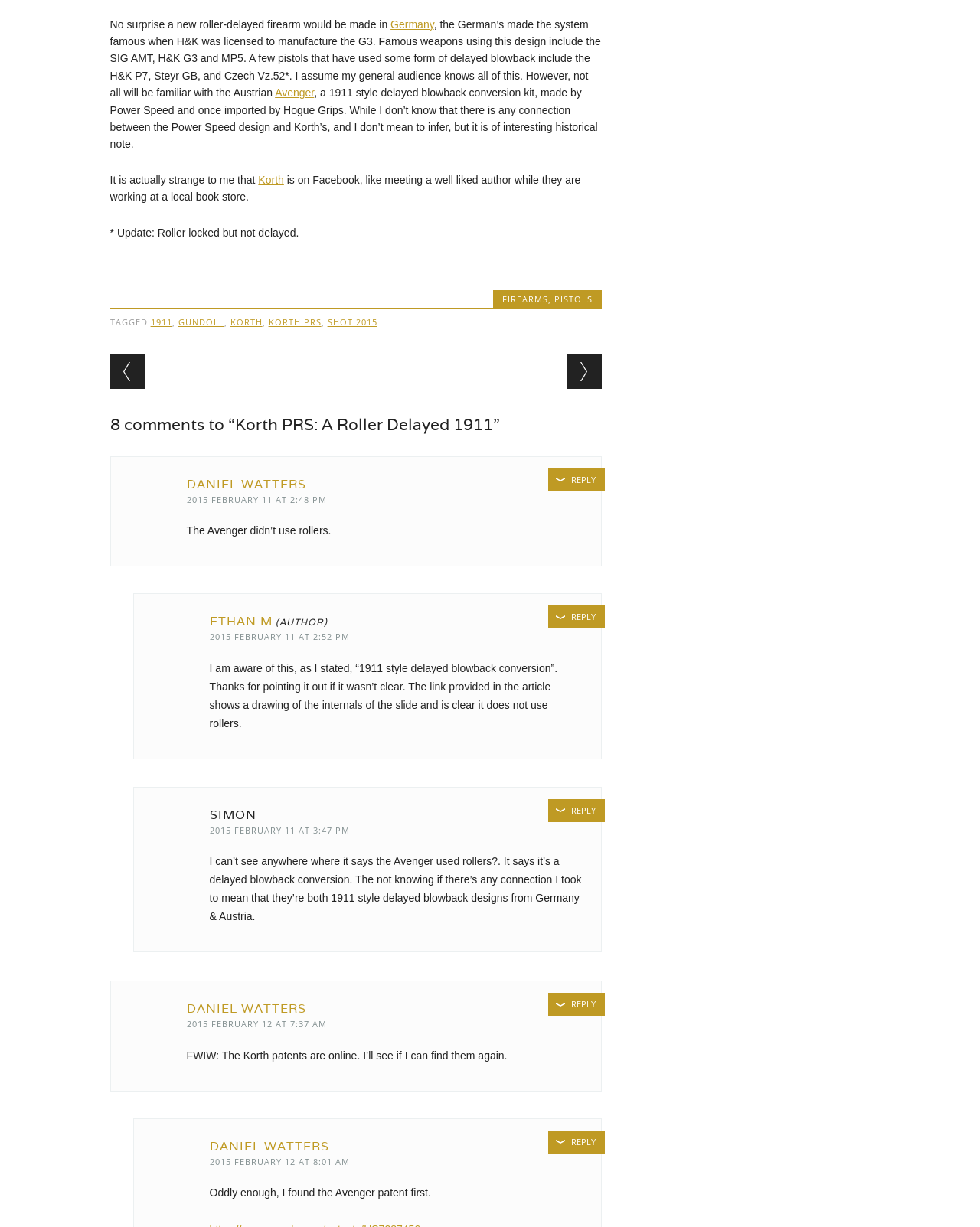What is the name of the 1911 style delayed blowback conversion kit?
Refer to the image and give a detailed answer to the question.

The answer can be found in the second paragraph of the article, where it is mentioned that 'a 1911 style delayed blowback conversion kit, made by Power Speed and once imported by Hogue Grips' is called Avenger.